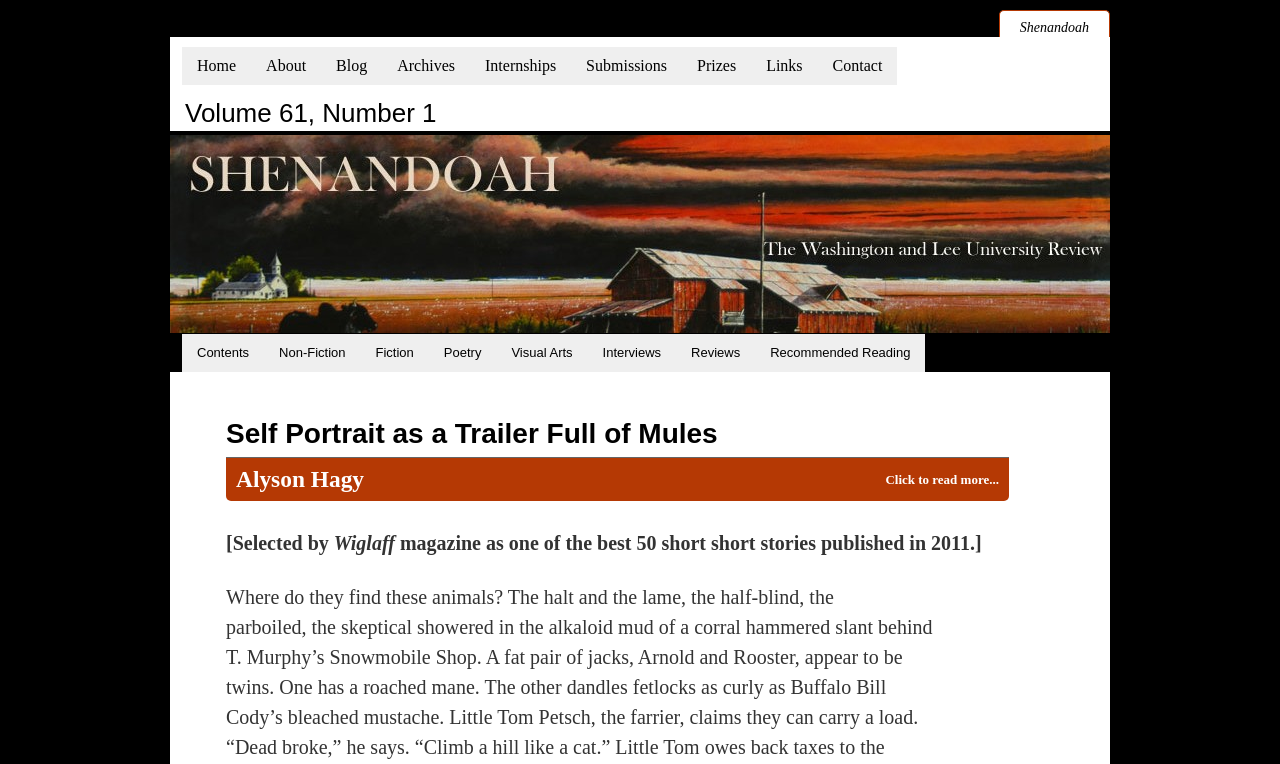Highlight the bounding box coordinates of the region I should click on to meet the following instruction: "Go to the Home page".

[0.142, 0.062, 0.196, 0.111]